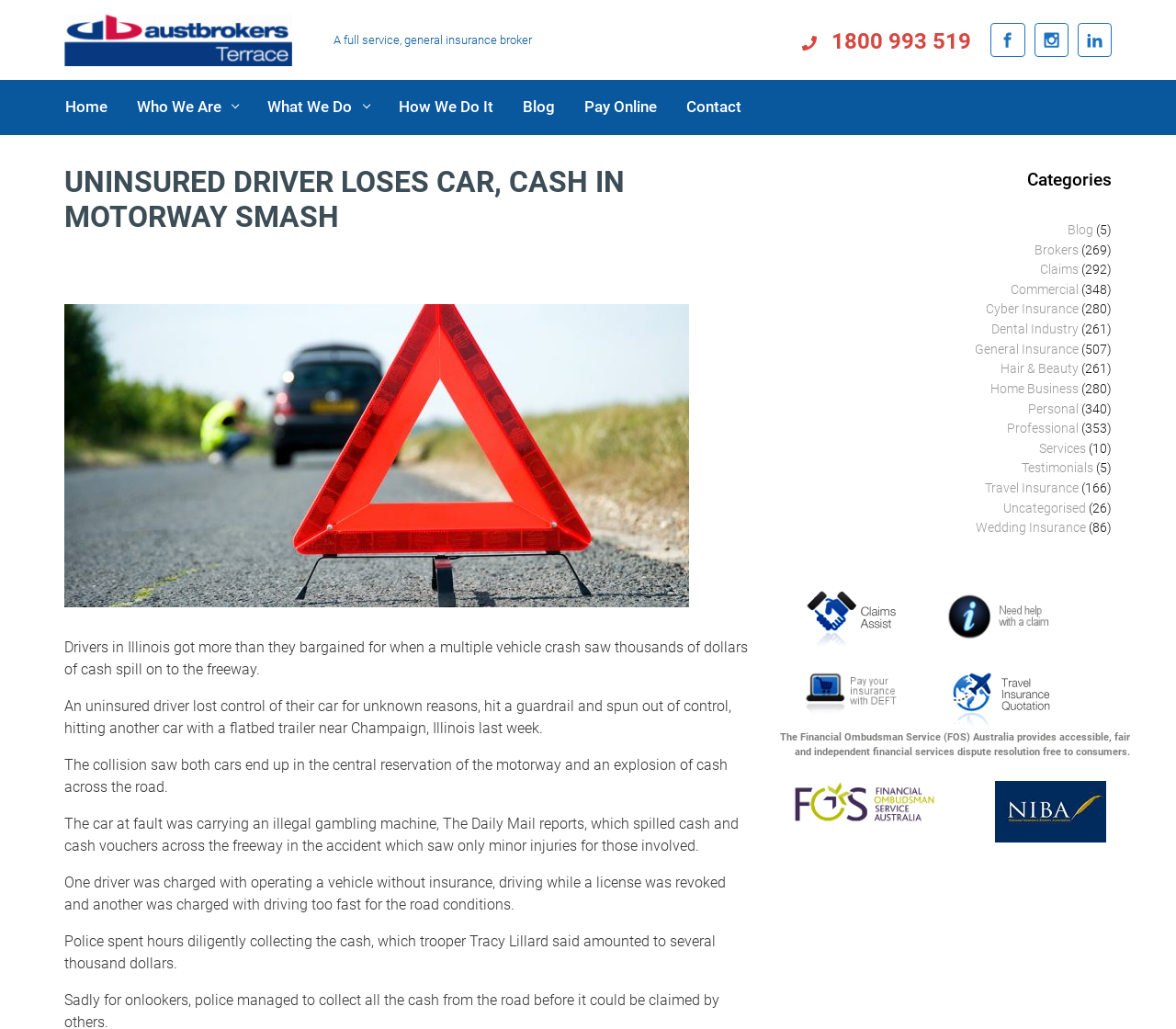How many cars were involved in the accident?
Based on the image, please offer an in-depth response to the question.

I found the answer by reading the text 'The collision saw both cars end up in the central reservation of the motorway...' which implies that two cars were involved in the accident.